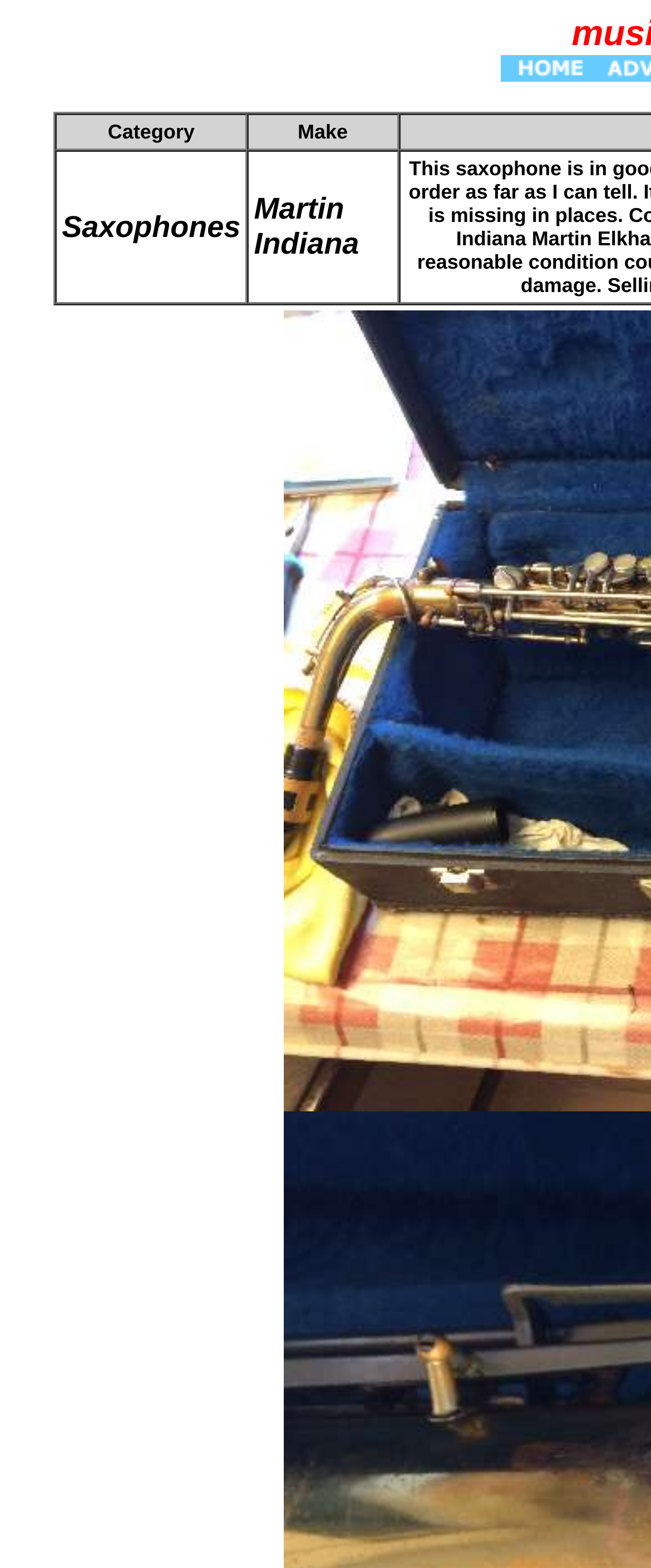Locate the bounding box for the described UI element: "1 Timothy". Ensure the coordinates are four float numbers between 0 and 1, formatted as [left, top, right, bottom].

None